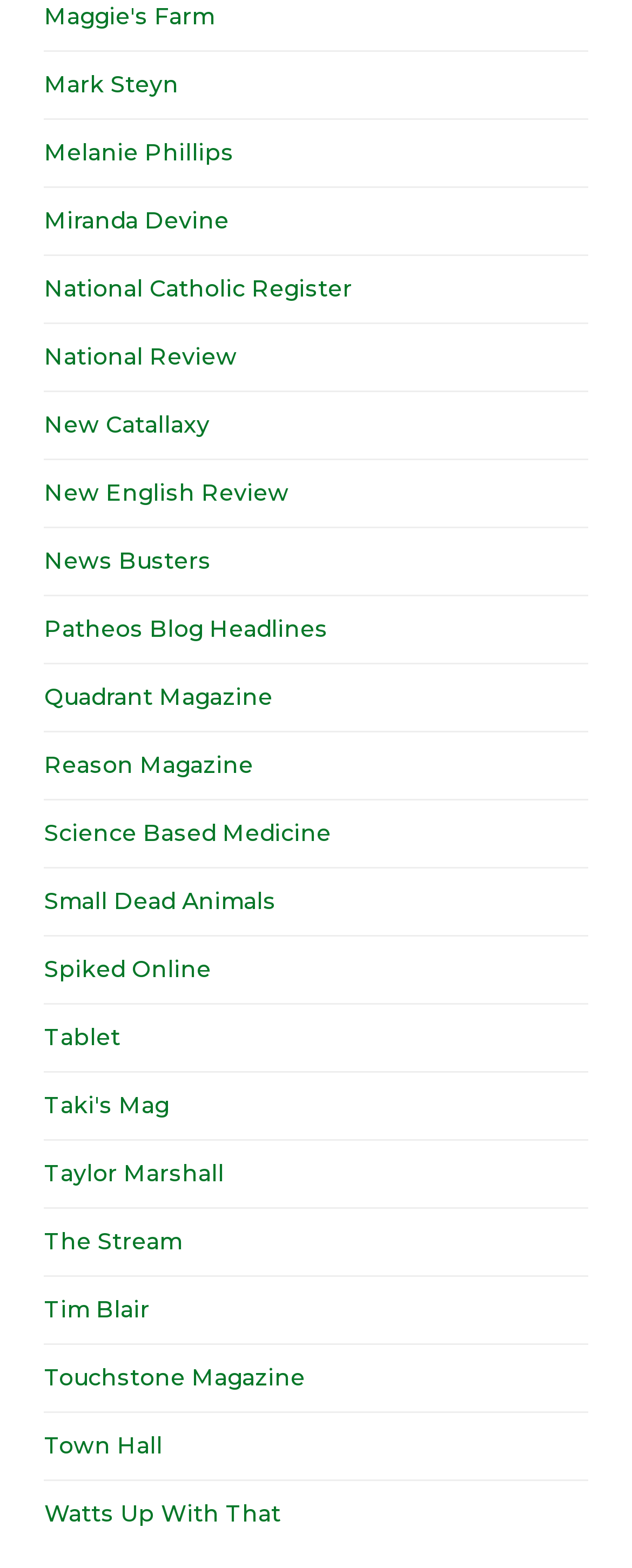Provide the bounding box coordinates of the HTML element this sentence describes: "Tablet". The bounding box coordinates consist of four float numbers between 0 and 1, i.e., [left, top, right, bottom].

[0.07, 0.652, 0.191, 0.67]